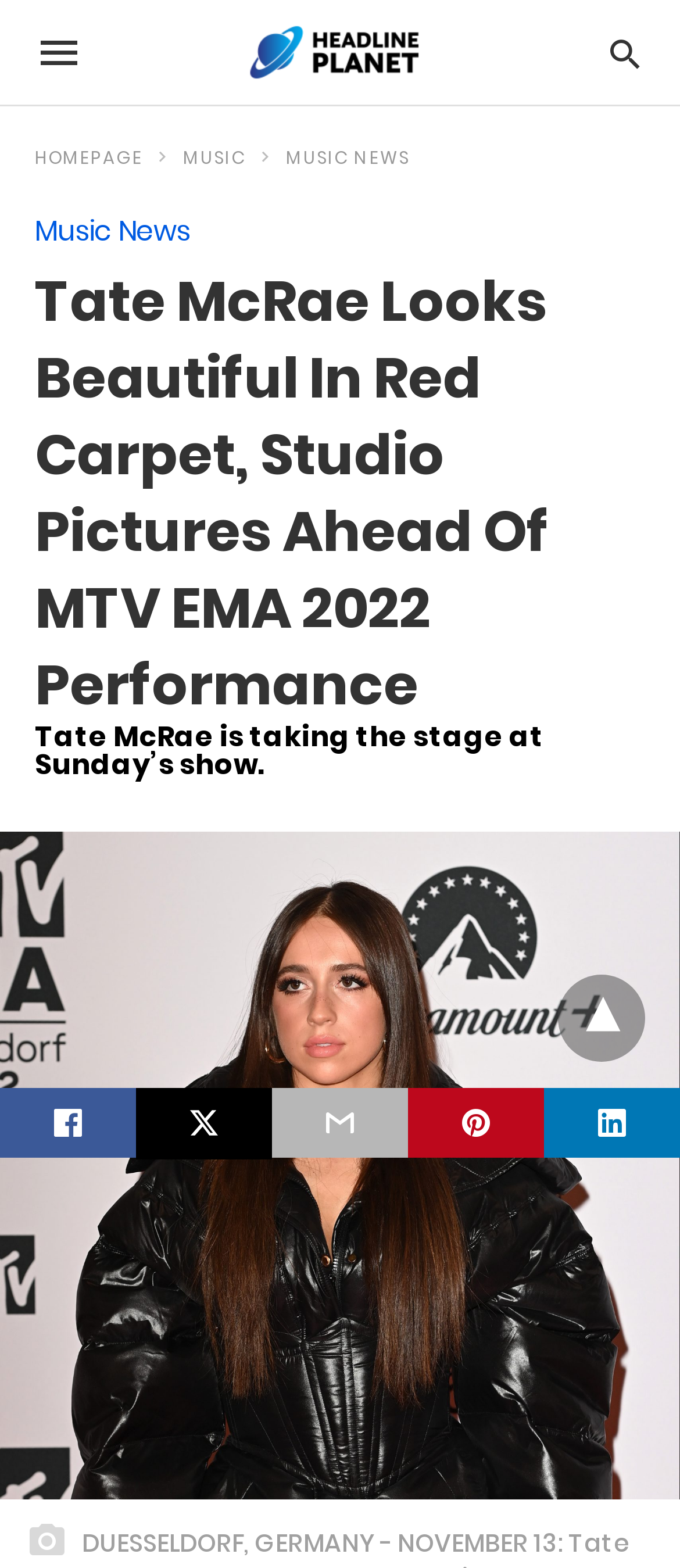Locate the bounding box coordinates of the clickable area needed to fulfill the instruction: "Go to homepage".

[0.051, 0.092, 0.256, 0.109]